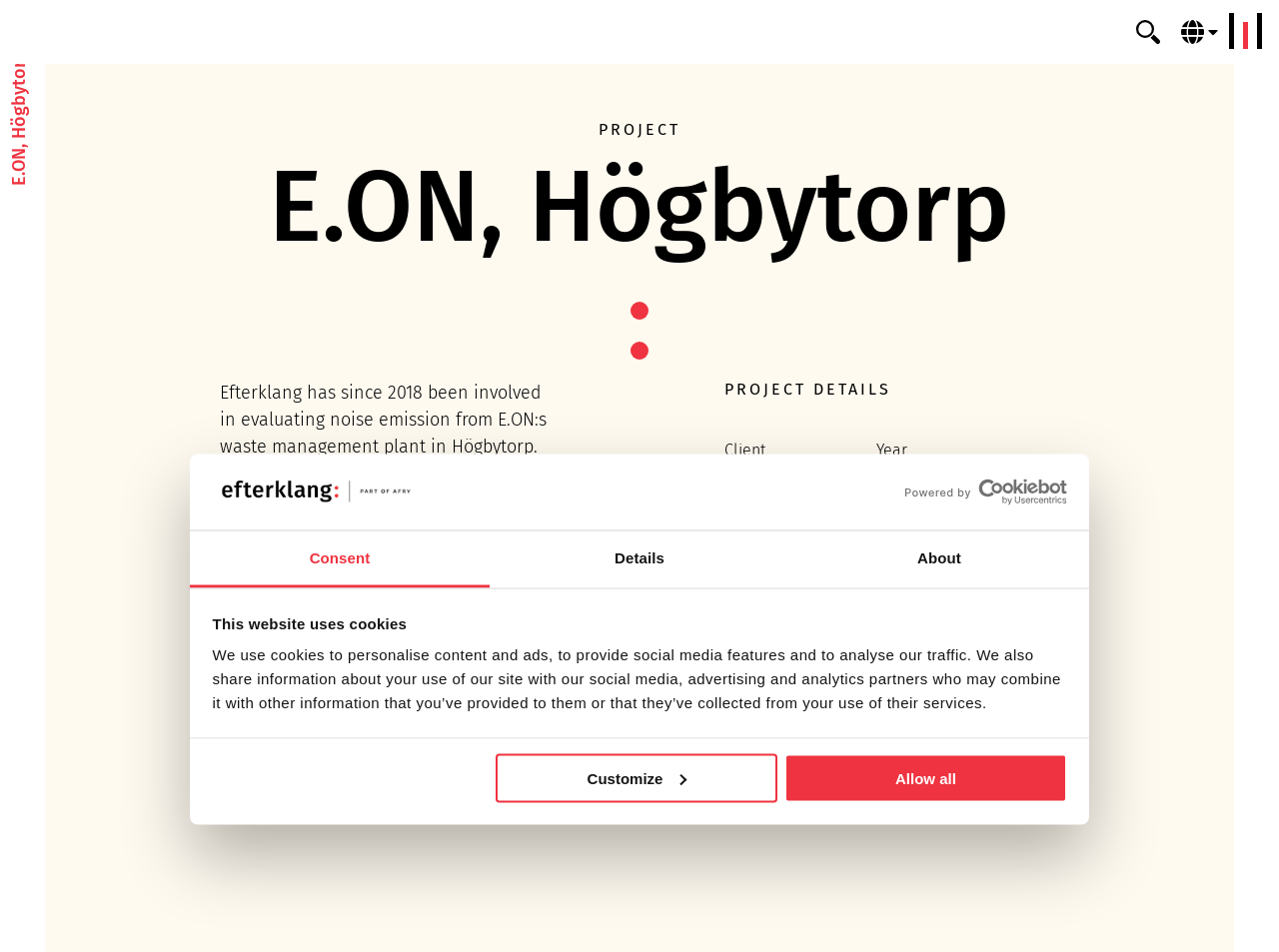Summarize the webpage in an elaborate manner.

The webpage is about Efterklang's involvement in evaluating noise emission from E.ON's waste management plant in Högbytorp. At the top left corner, there is a logo of Efterklang, and next to it, a link to open the logo in a new window. Below the logo, there is a tab list with three tabs: Consent, Details, and About. The Consent tab is selected by default.

On the Consent tab, there is a message about the website using cookies, which includes a heading and a paragraph of text explaining the purpose of the cookies. Below the message, there are two buttons: Customize and Allow all.

At the top right corner, there is a menu button. Below the menu button, there are three headings: E.ON, Högbytorp, PROJECT, and another E.ON, Högbytorp. Below the headings, there is a paragraph of text describing Efterklang's involvement in the project.

Further down, there is a section with the heading PROJECT DETAILS. In this section, there are three pairs of labels and values: Client with the value E.ON, Year with the value 2018-, and another pair with no label or value.